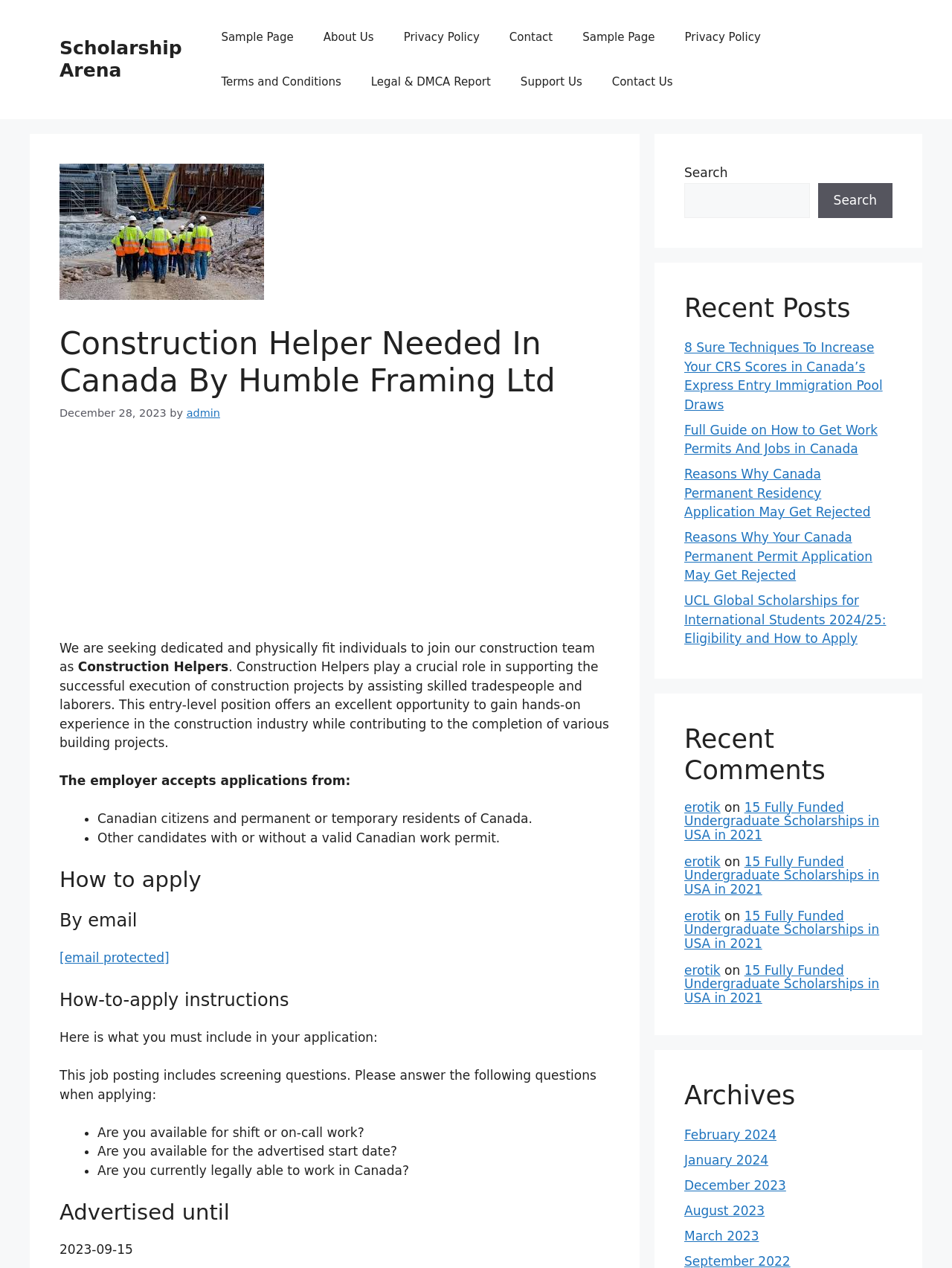What is the application deadline?
Using the details shown in the screenshot, provide a comprehensive answer to the question.

The application deadline is '2023-09-15' as mentioned in the section 'Advertised until'.